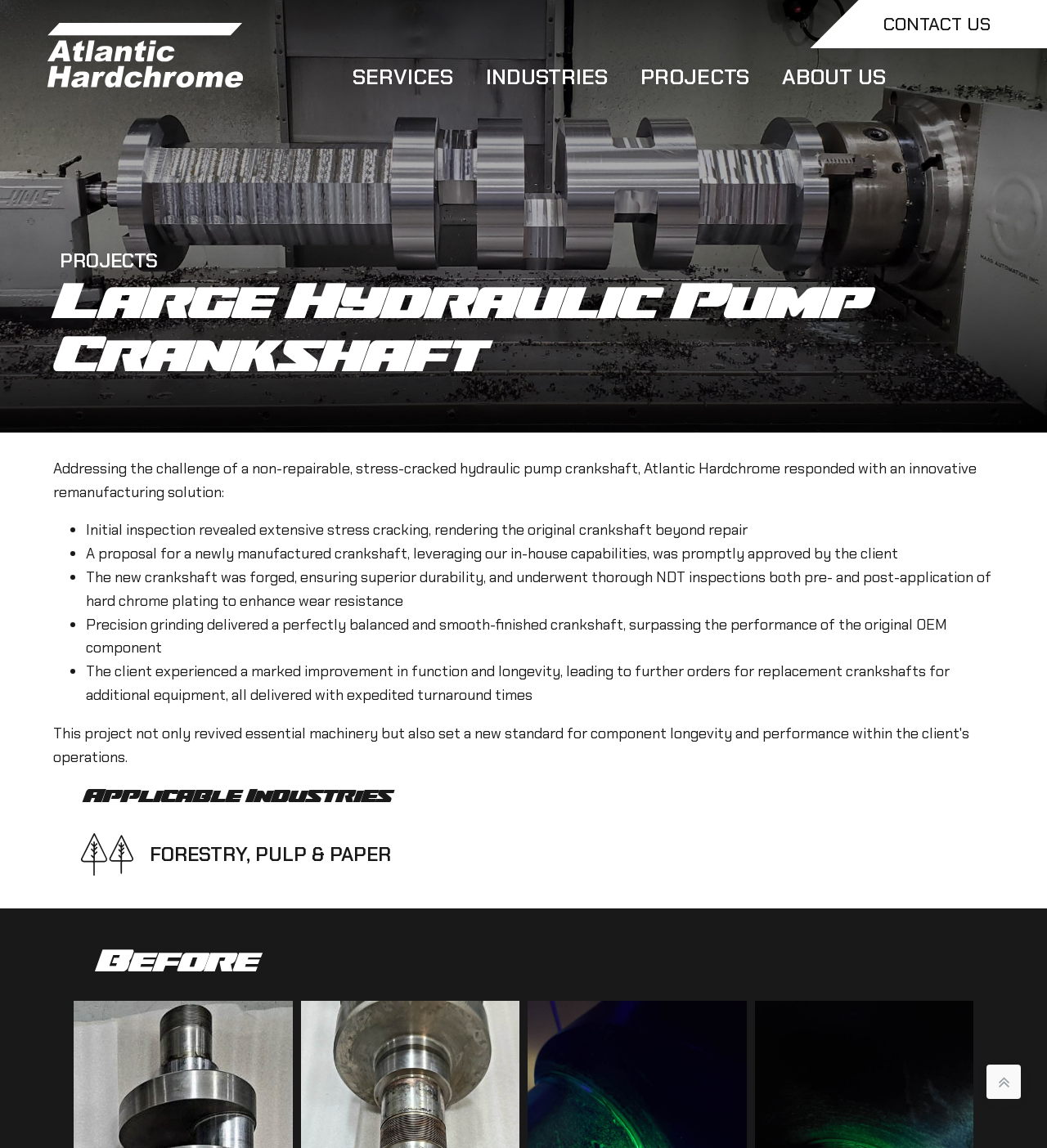Please provide a one-word or phrase answer to the question: 
What is the project about?

Hydraulic pump crankshaft